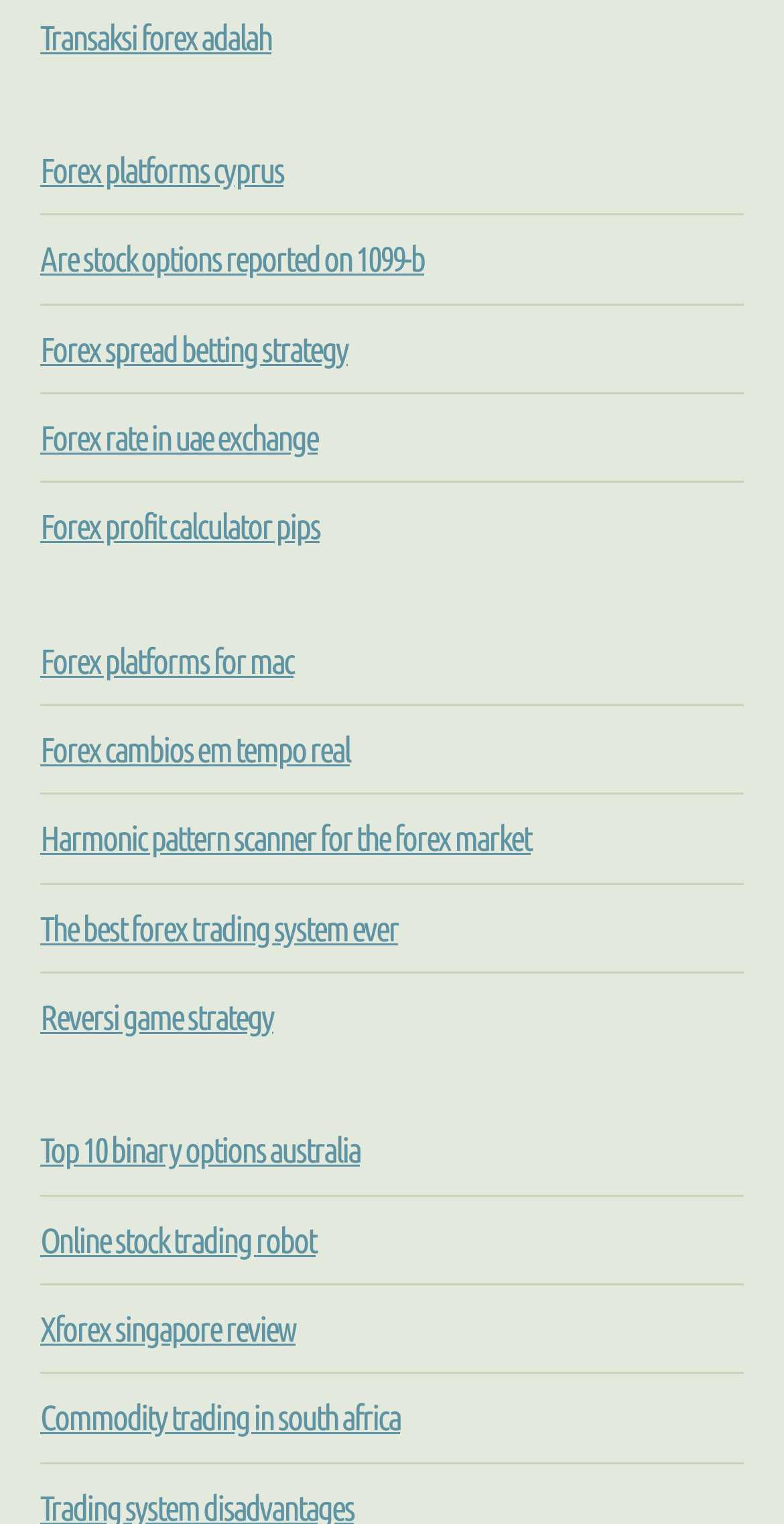Determine the bounding box coordinates for the area you should click to complete the following instruction: "Read about harmonic pattern scanner for the forex market".

[0.051, 0.538, 0.677, 0.563]